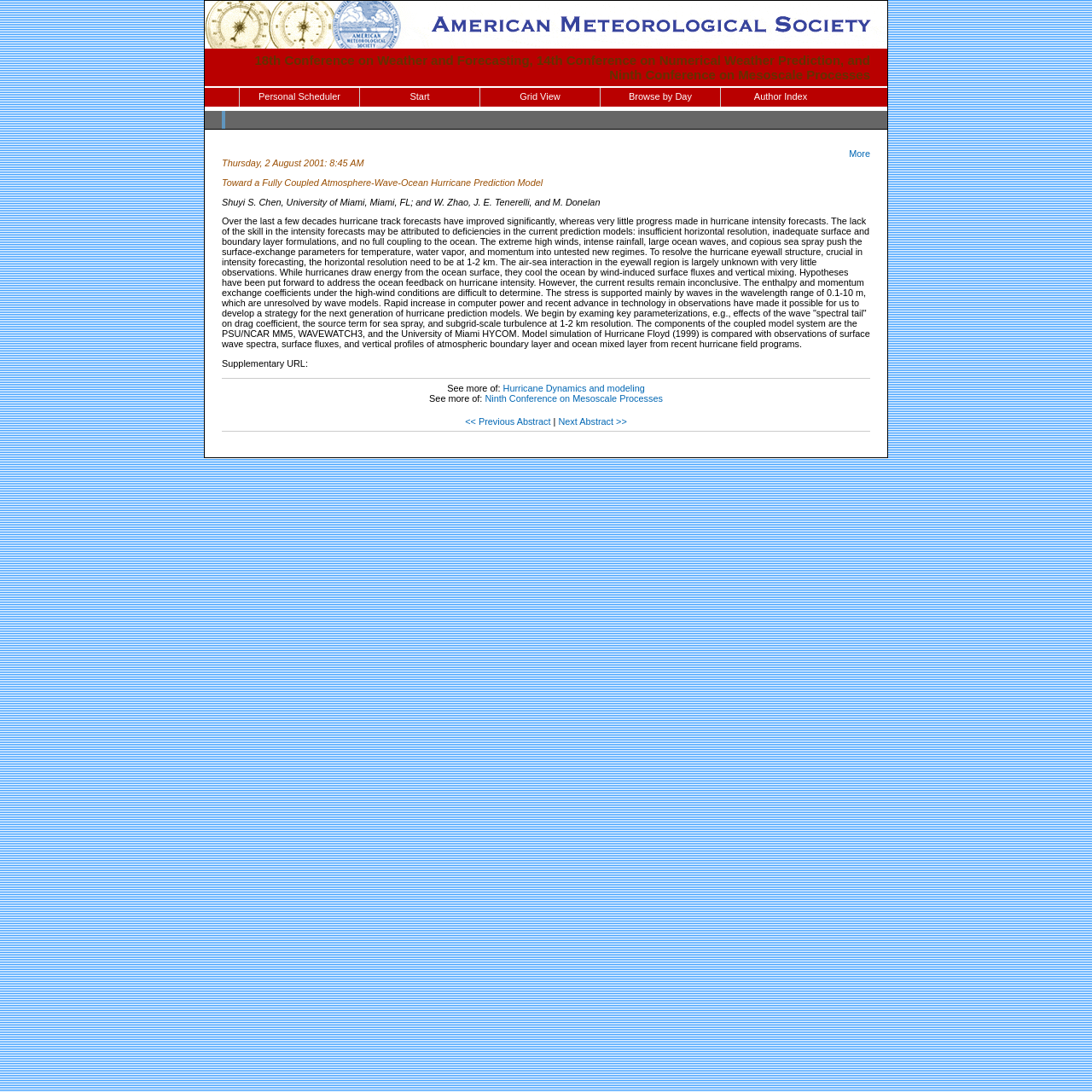Identify the bounding box coordinates for the element you need to click to achieve the following task: "Visit the American Meteorological Society website". Provide the bounding box coordinates as four float numbers between 0 and 1, in the form [left, top, right, bottom].

[0.188, 0.035, 0.812, 0.047]